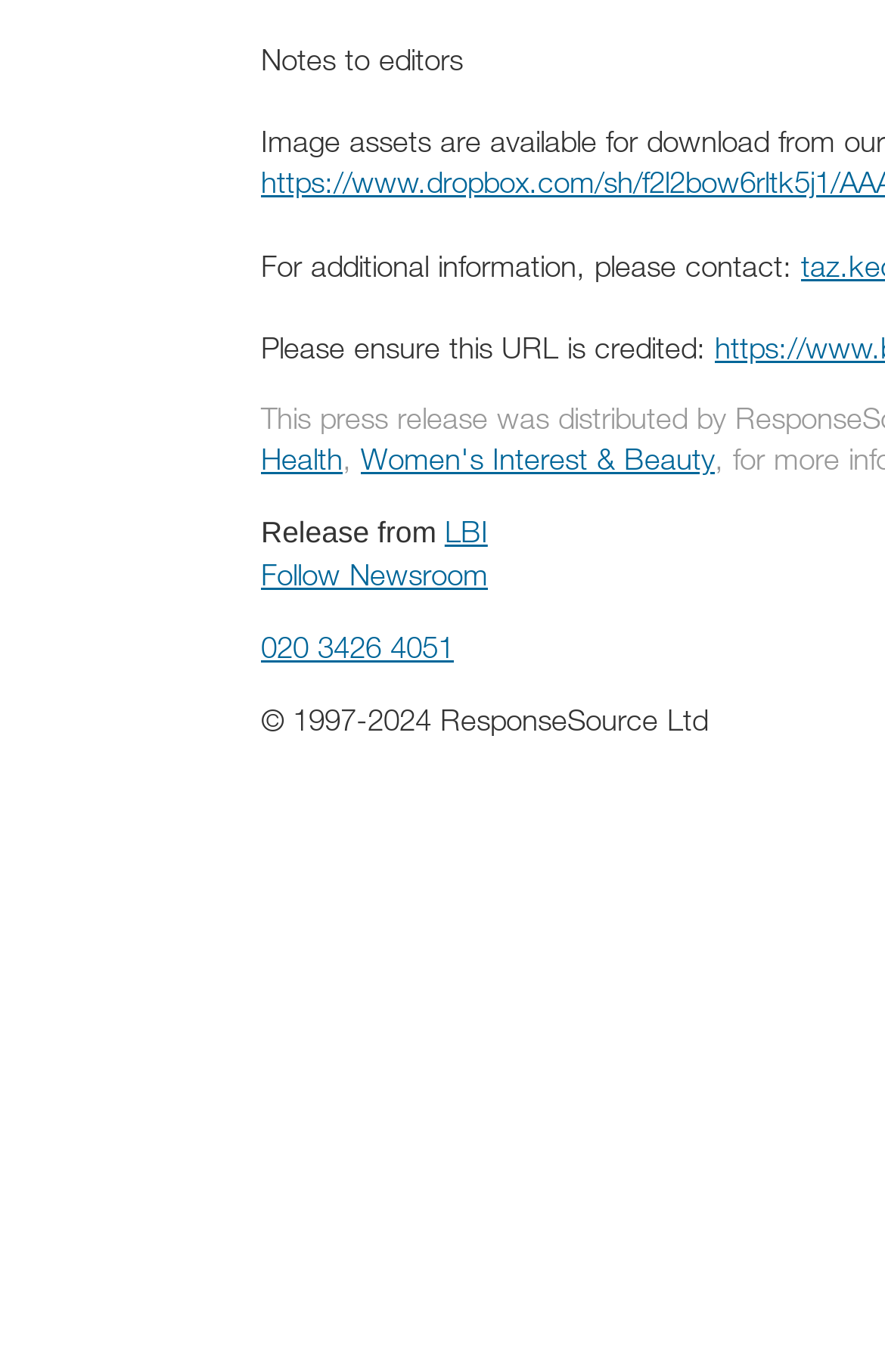Find and provide the bounding box coordinates for the UI element described here: "Follow Newsroom". The coordinates should be given as four float numbers between 0 and 1: [left, top, right, bottom].

[0.295, 0.405, 0.551, 0.431]